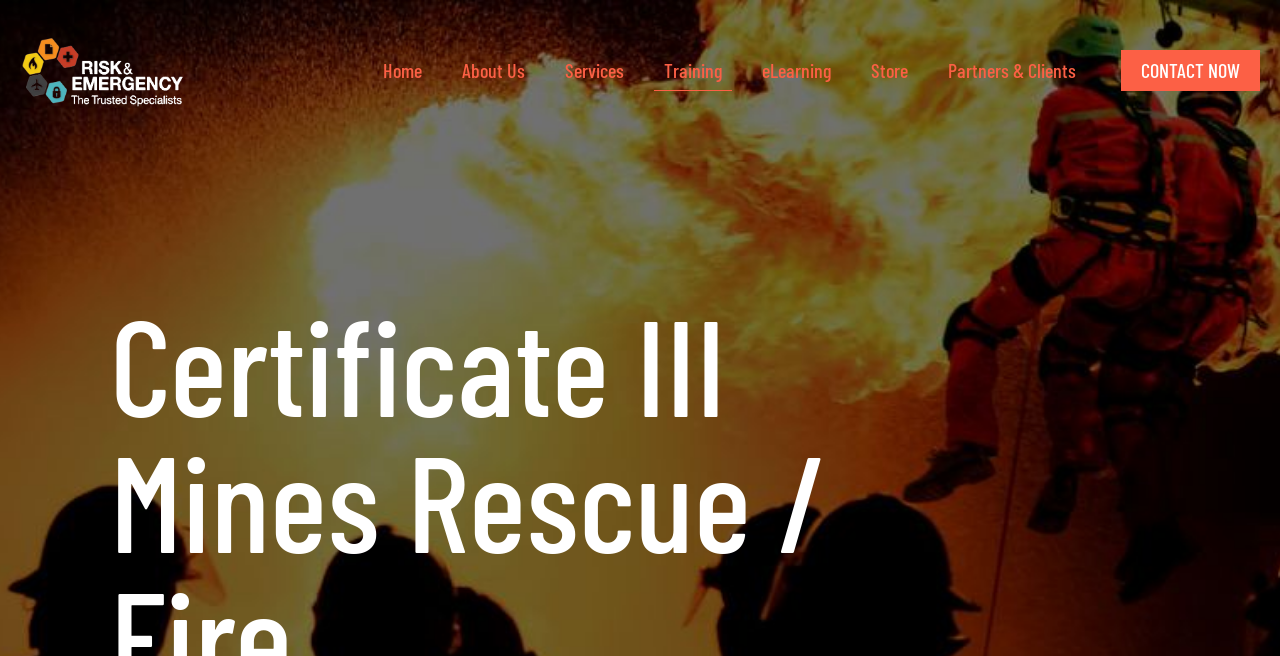What is the logo of the organization?
Using the visual information, answer the question in a single word or phrase.

Untitled design – 2023-02-08T113617.478